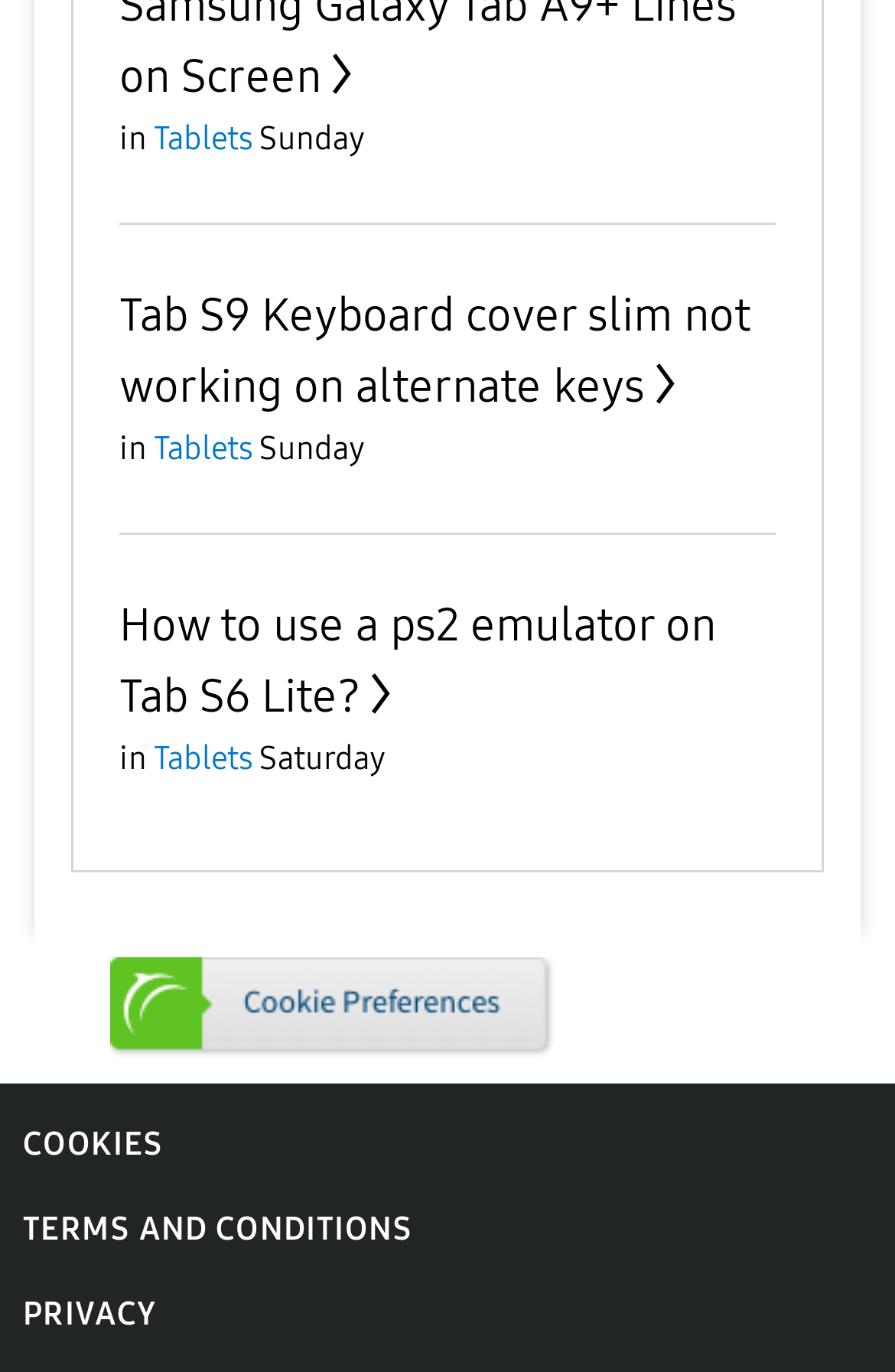What is the topic of the first question on this webpage? From the image, respond with a single word or brief phrase.

Tab S9 Keyboard cover